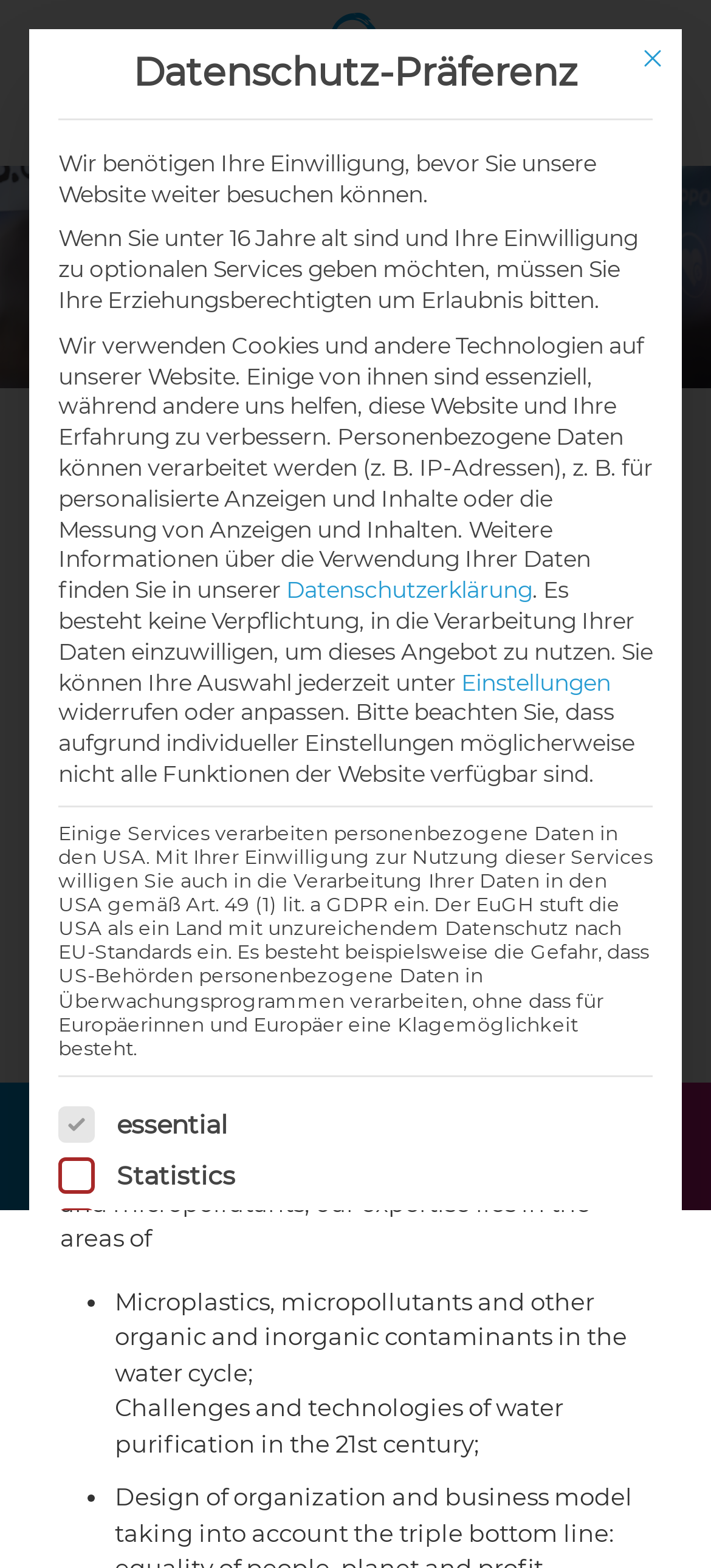What is the function of the 'Einstellungen' button?
Please provide a comprehensive answer based on the details in the screenshot.

The 'Einstellungen' button is part of the data protection preference section, and it allows users to adjust their settings related to data processing. It is likely that clicking this button will open a new section or page where users can customize their settings.